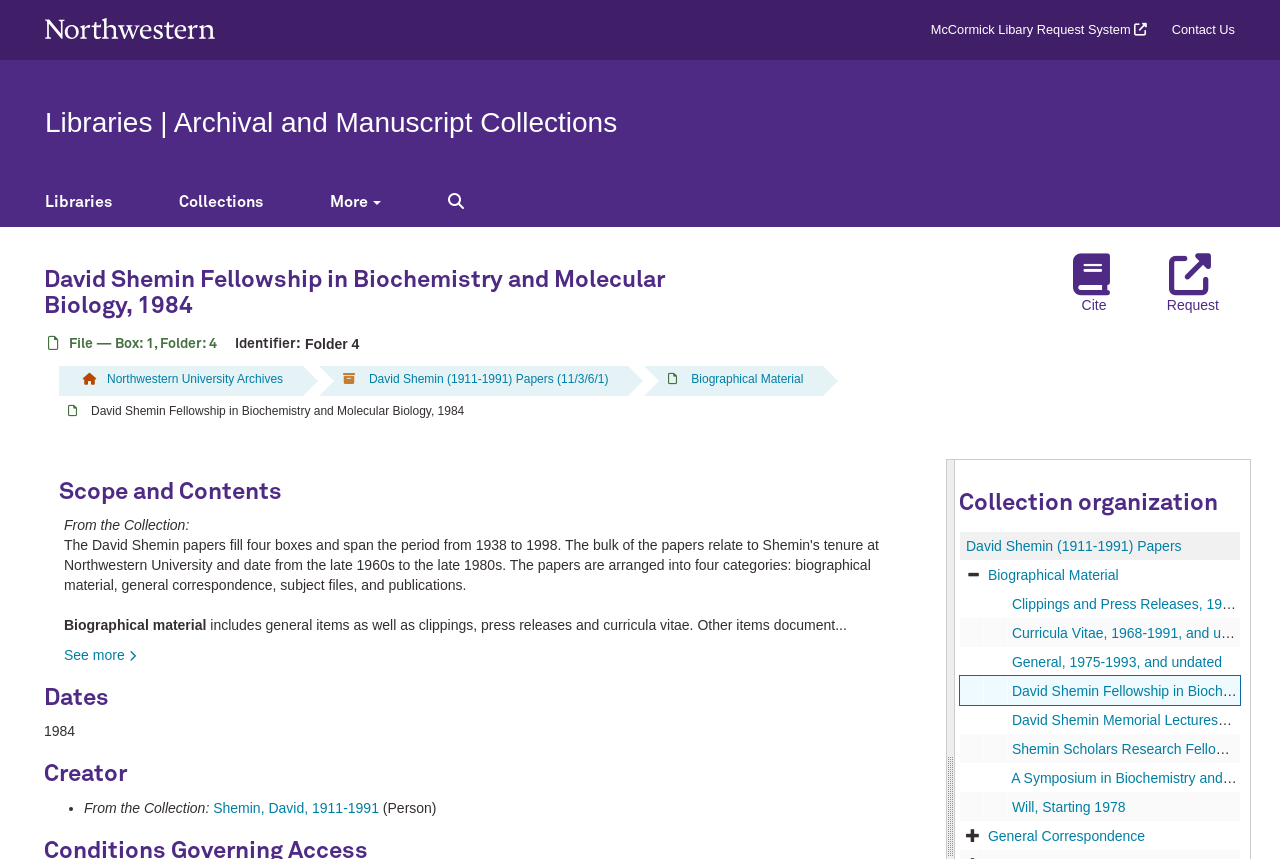Please identify the bounding box coordinates for the region that you need to click to follow this instruction: "Cite the archival material".

[0.829, 0.287, 0.881, 0.373]